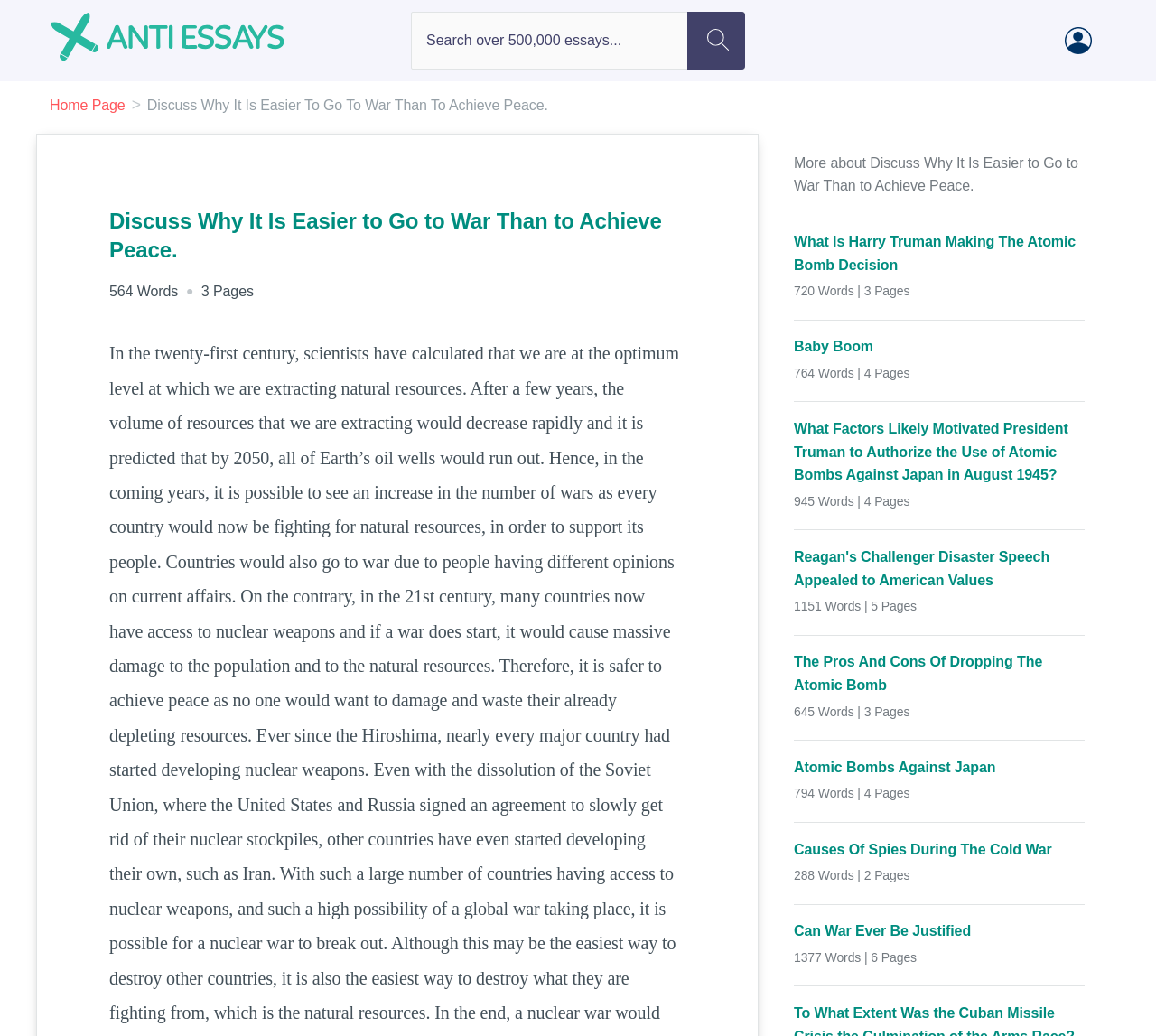Can you determine the bounding box coordinates of the area that needs to be clicked to fulfill the following instruction: "Click on 'BlazeThemes'"?

None